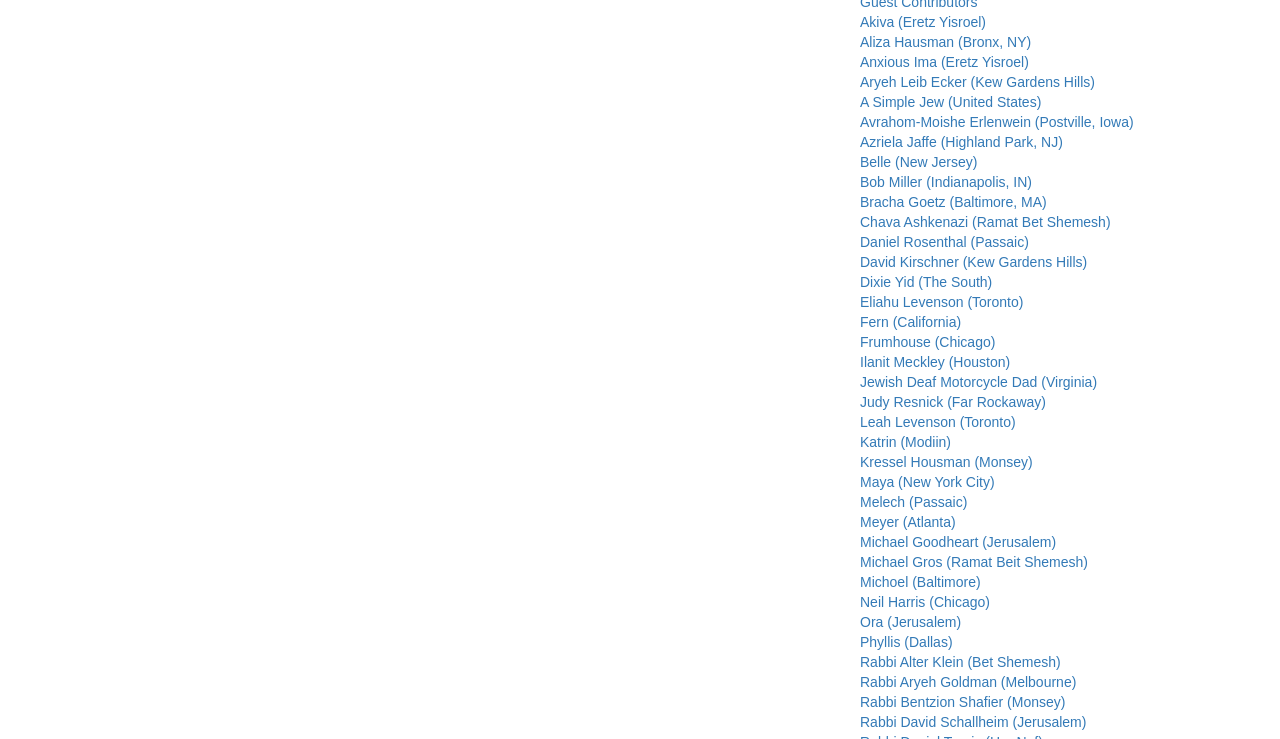Locate the bounding box coordinates of the area that needs to be clicked to fulfill the following instruction: "Check out A Simple Jew's website". The coordinates should be in the format of four float numbers between 0 and 1, namely [left, top, right, bottom].

[0.672, 0.127, 0.814, 0.149]